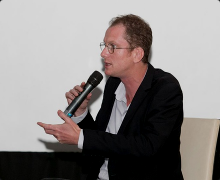When was Christophe Cotteret born?
Could you answer the question in a detailed manner, providing as much information as possible?

According to the caption, Christophe Cotteret was born on October 12, 1971, which provides information about his birthdate and age.